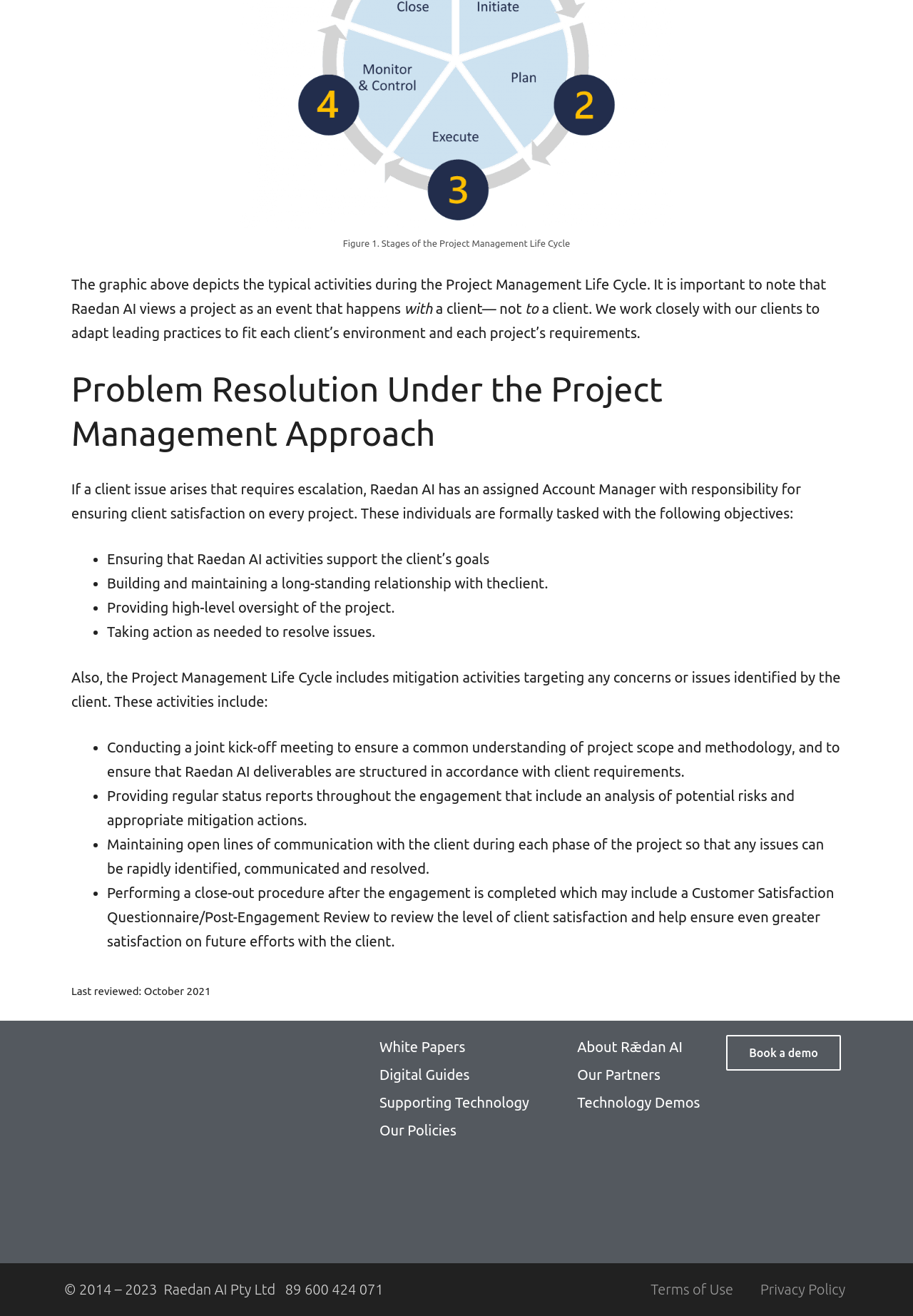Carefully examine the image and provide an in-depth answer to the question: What is the role of the Account Manager?

I found the text 'If a client issue arises that requires escalation, Raedan AI has an assigned Account Manager with responsibility for ensuring client satisfaction on every project.' which indicates the role of the Account Manager is to ensure client satisfaction.